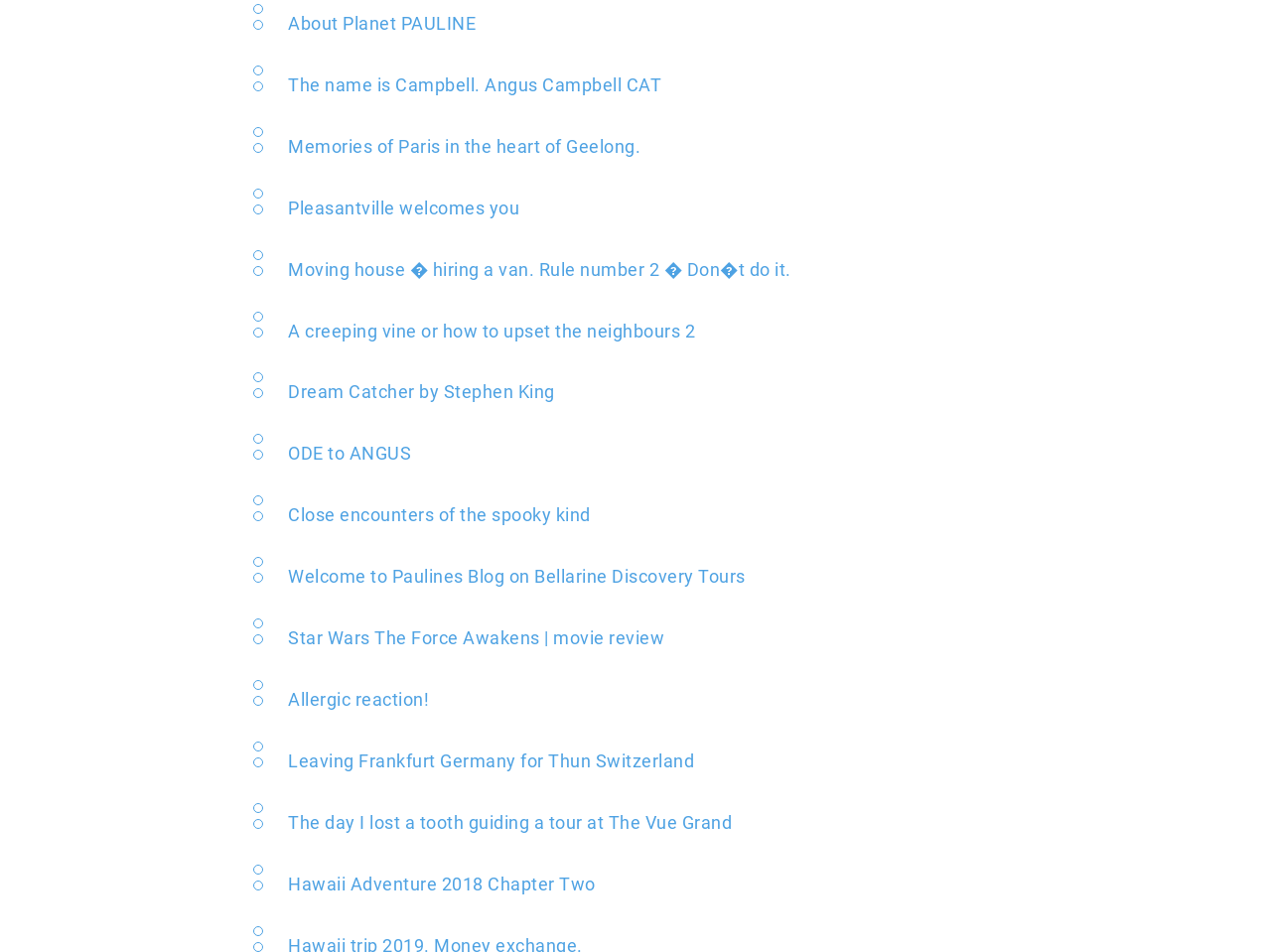Please locate the bounding box coordinates for the element that should be clicked to achieve the following instruction: "Read the review of Star Wars The Force Awakens". Ensure the coordinates are given as four float numbers between 0 and 1, i.e., [left, top, right, bottom].

[0.227, 0.66, 0.523, 0.681]